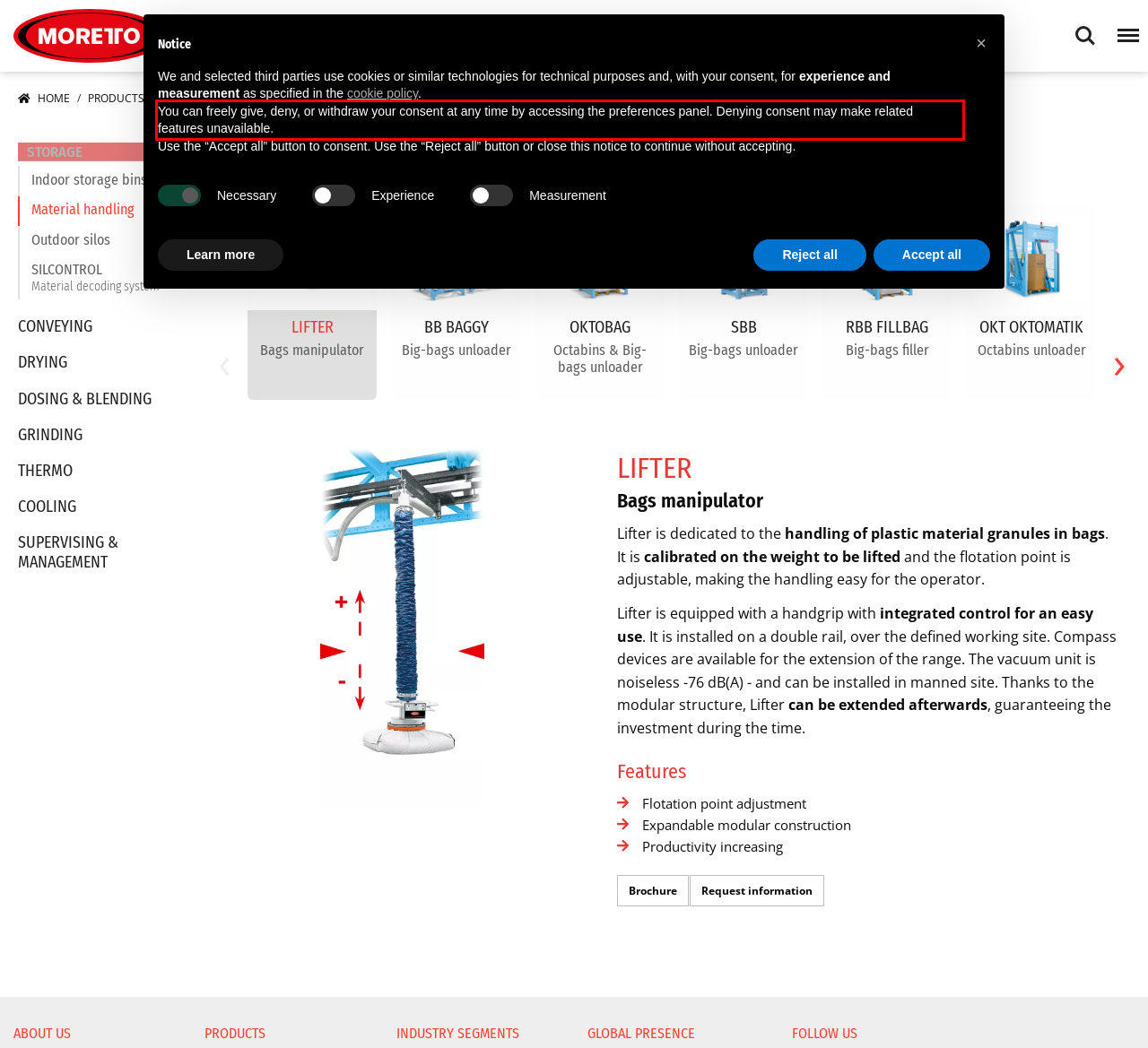You are provided with a screenshot of a webpage that includes a red bounding box. Extract and generate the text content found within the red bounding box.

You can freely give, deny, or withdraw your consent at any time by accessing the preferences panel. Denying consent may make related features unavailable.